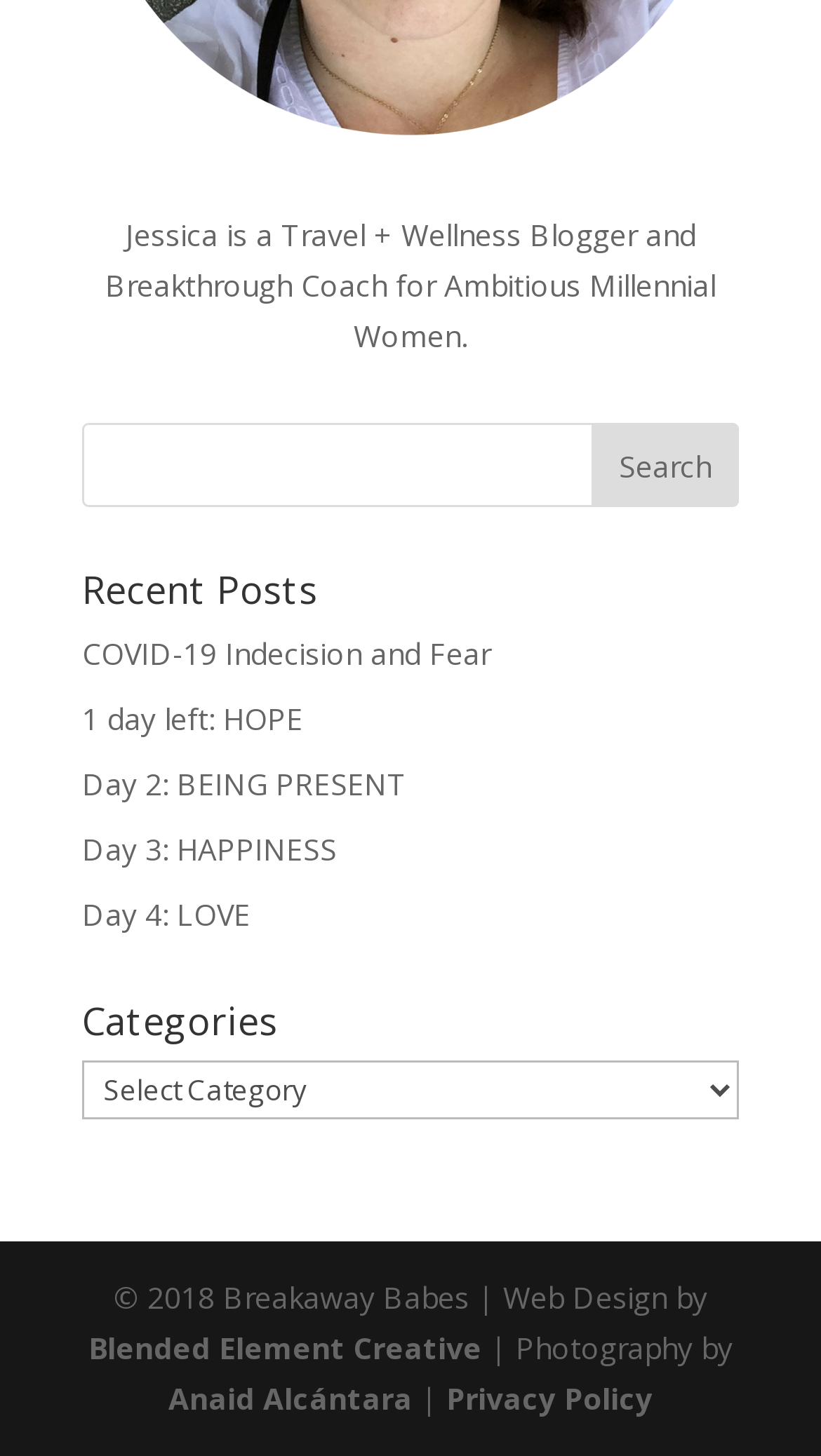Please determine the bounding box coordinates of the element's region to click in order to carry out the following instruction: "visit the website of Blended Element Creative". The coordinates should be four float numbers between 0 and 1, i.e., [left, top, right, bottom].

[0.108, 0.912, 0.587, 0.939]